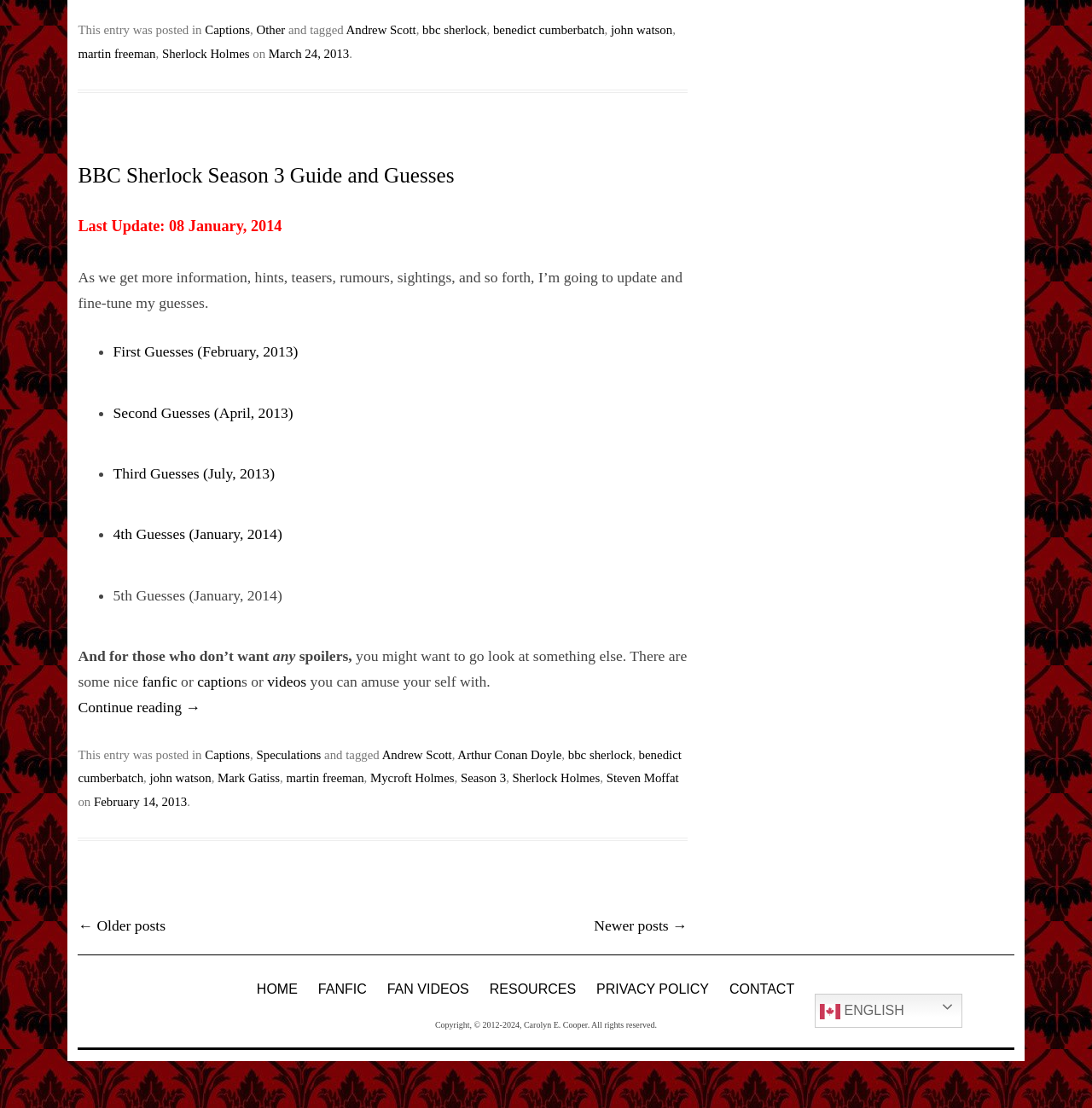Please find the bounding box coordinates (top-left x, top-left y, bottom-right x, bottom-right y) in the screenshot for the UI element described as follows: 4th Guesses (January, 2014)

[0.104, 0.474, 0.258, 0.49]